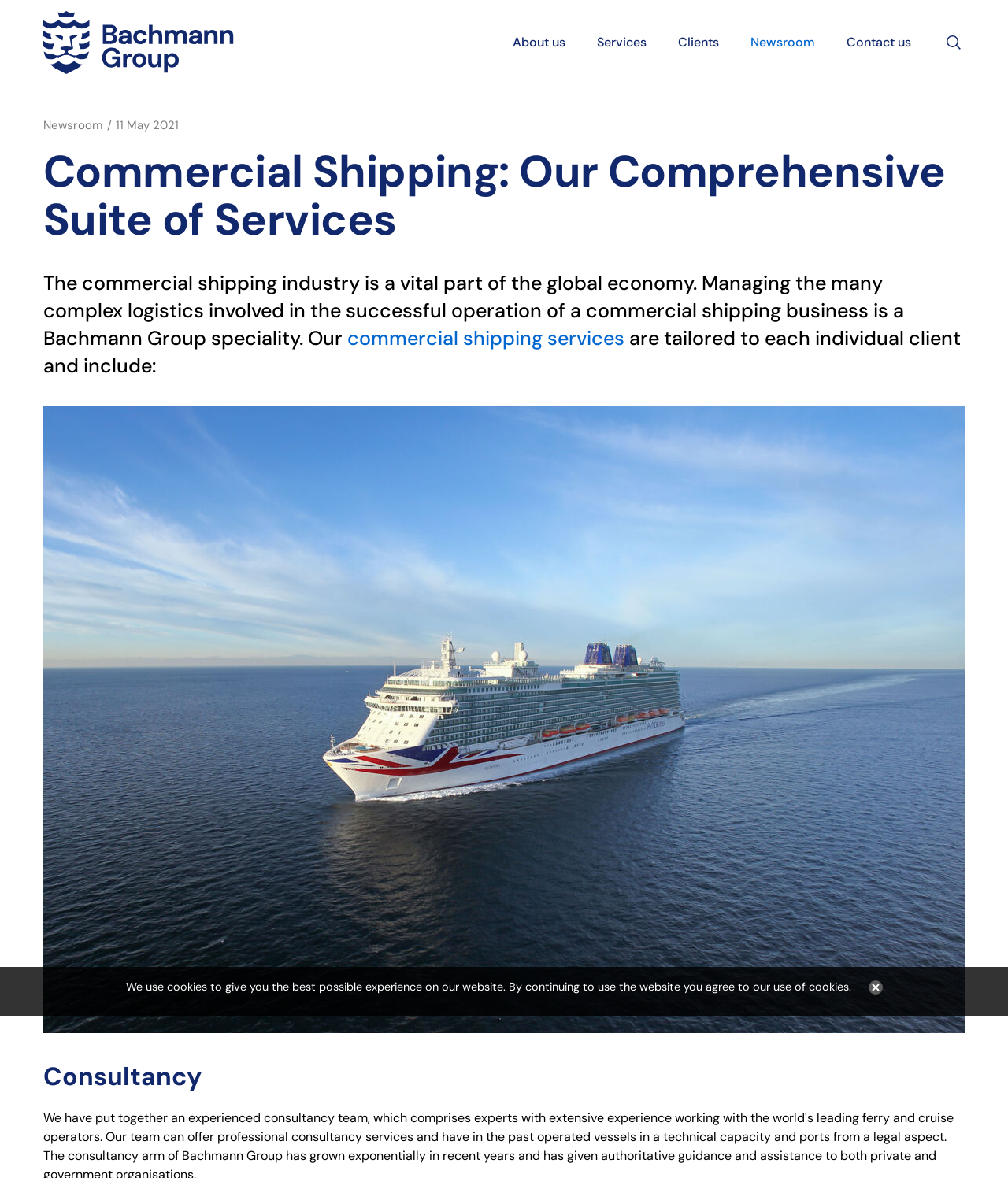Pinpoint the bounding box coordinates of the clickable area needed to execute the instruction: "Contact us". The coordinates should be specified as four float numbers between 0 and 1, i.e., [left, top, right, bottom].

[0.824, 0.0, 0.92, 0.072]